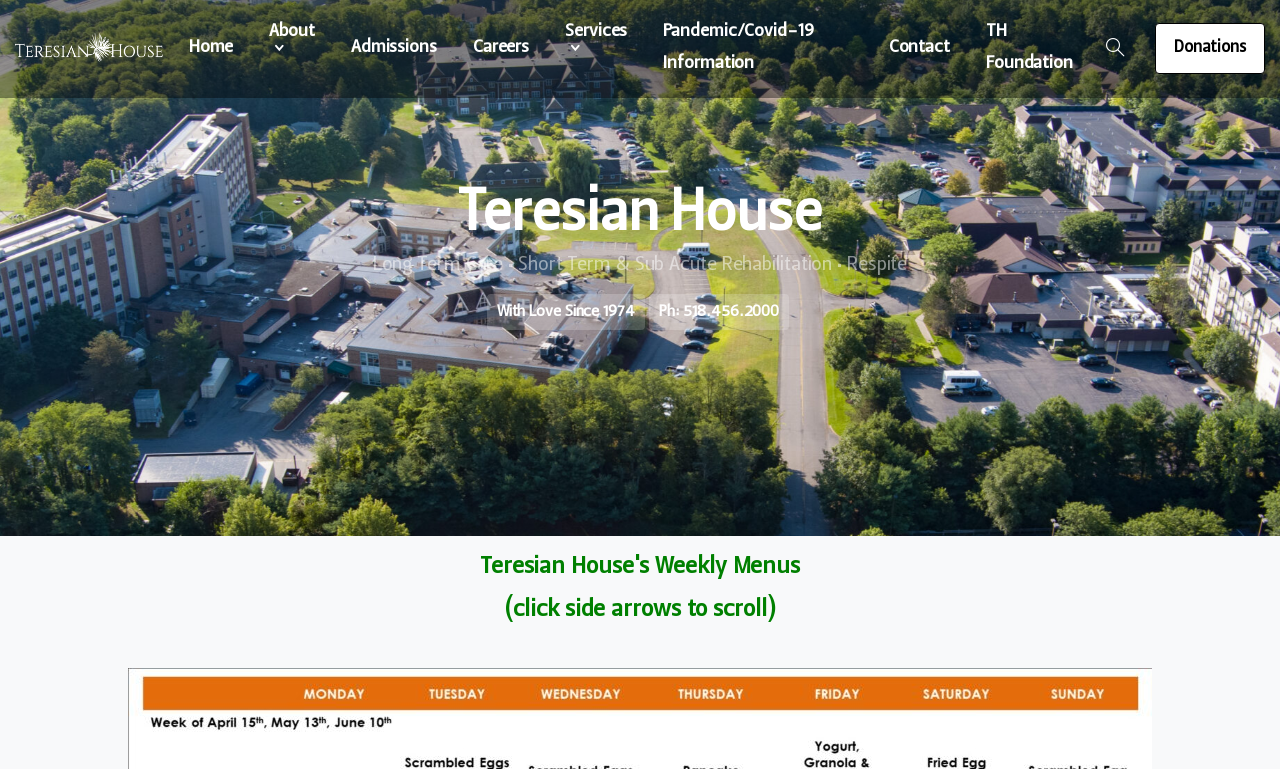How many sections are there in the top navigation menu?
Please provide a comprehensive and detailed answer to the question.

The top navigation menu has 7 sections, including 'Home', 'About', 'Admissions', 'Careers', 'Services', 'Pandemic/Covid-19 Information', and 'Contact'.